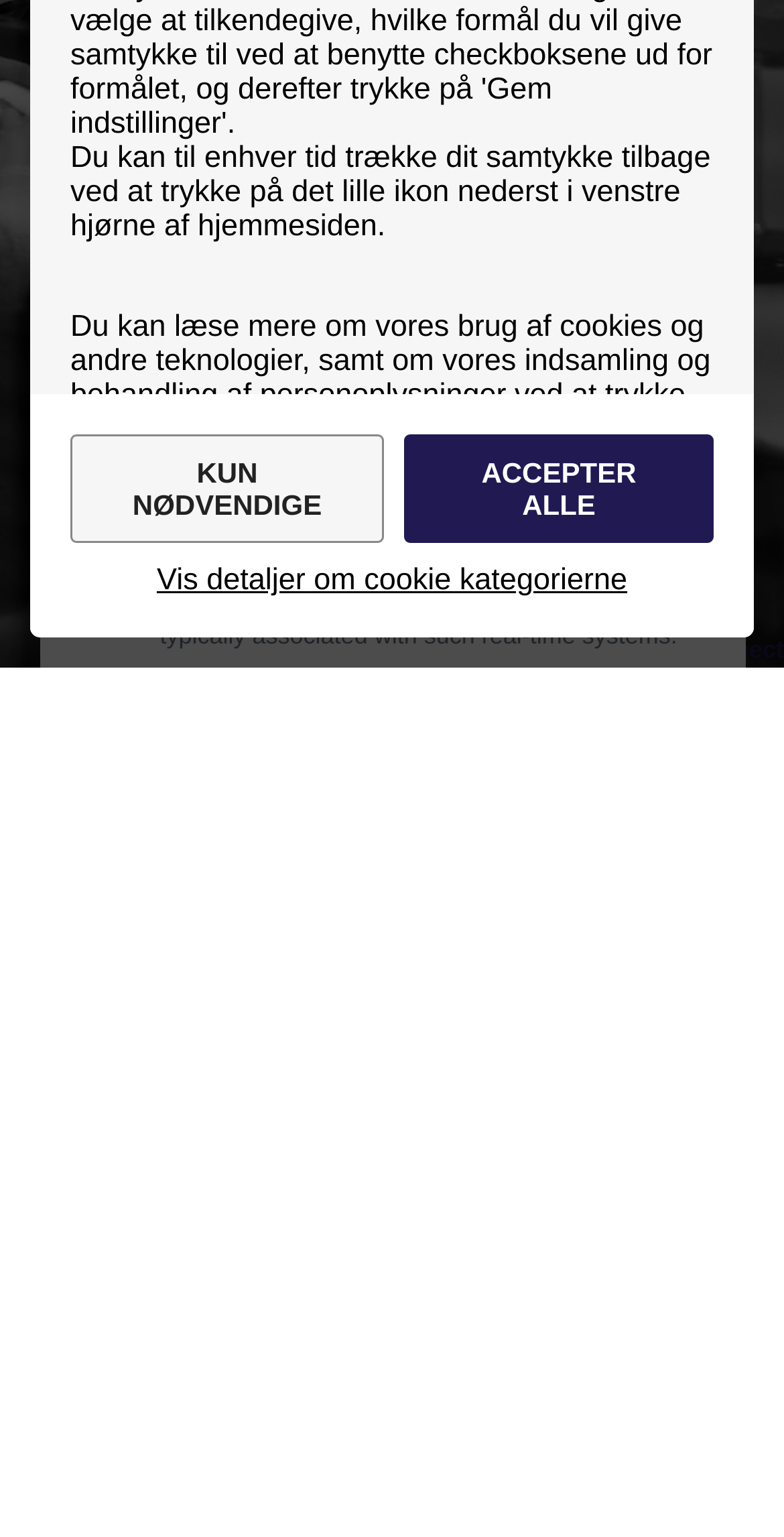Determine the bounding box coordinates for the HTML element mentioned in the following description: "Vis detaljer om cookie kategorierne". The coordinates should be a list of four floats ranging from 0 to 1, represented as [left, top, right, bottom].

[0.2, 0.366, 0.8, 0.389]